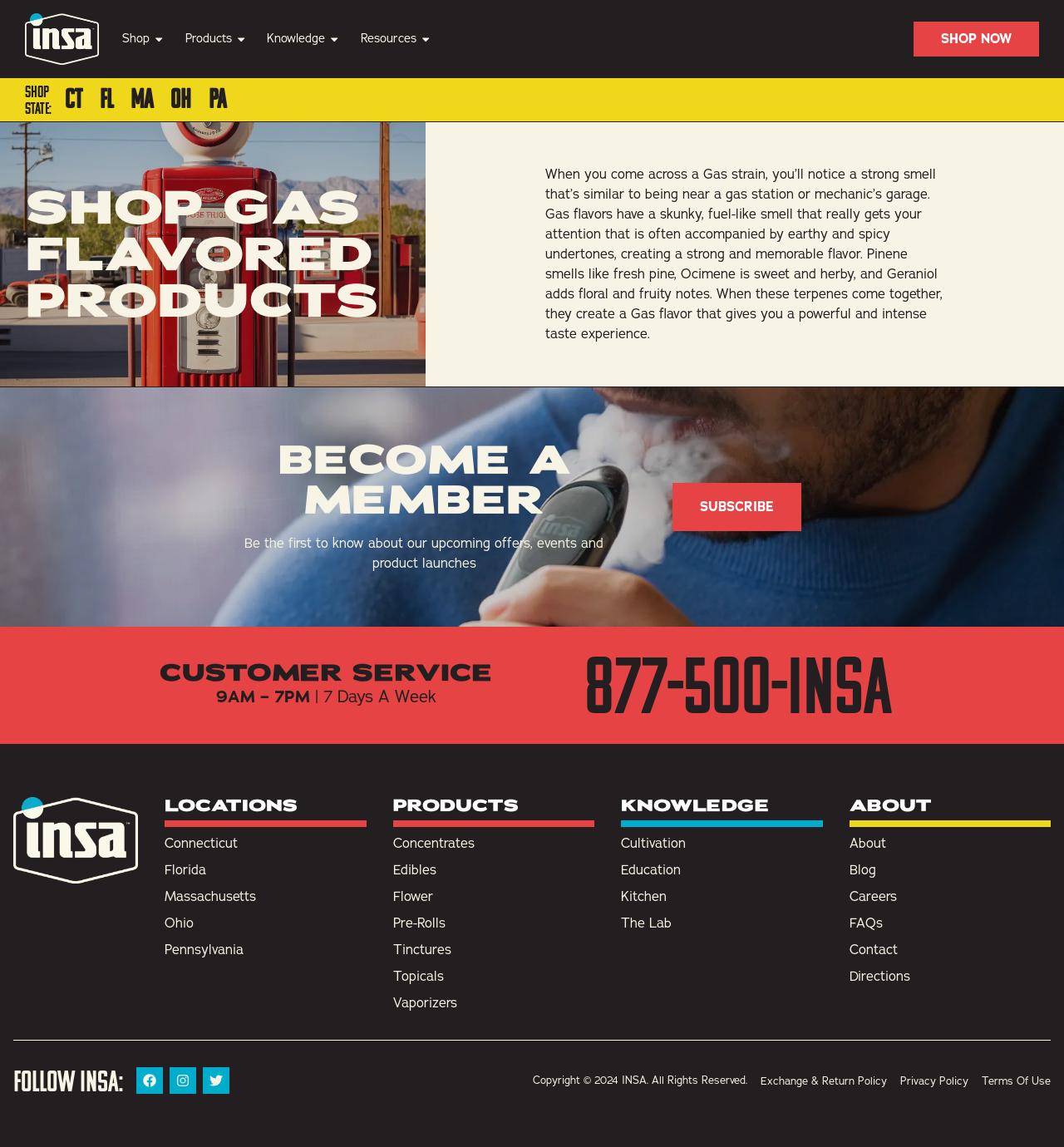Determine the bounding box coordinates of the region I should click to achieve the following instruction: "Select the state of Connecticut". Ensure the bounding box coordinates are four float numbers between 0 and 1, i.e., [left, top, right, bottom].

[0.061, 0.071, 0.077, 0.106]